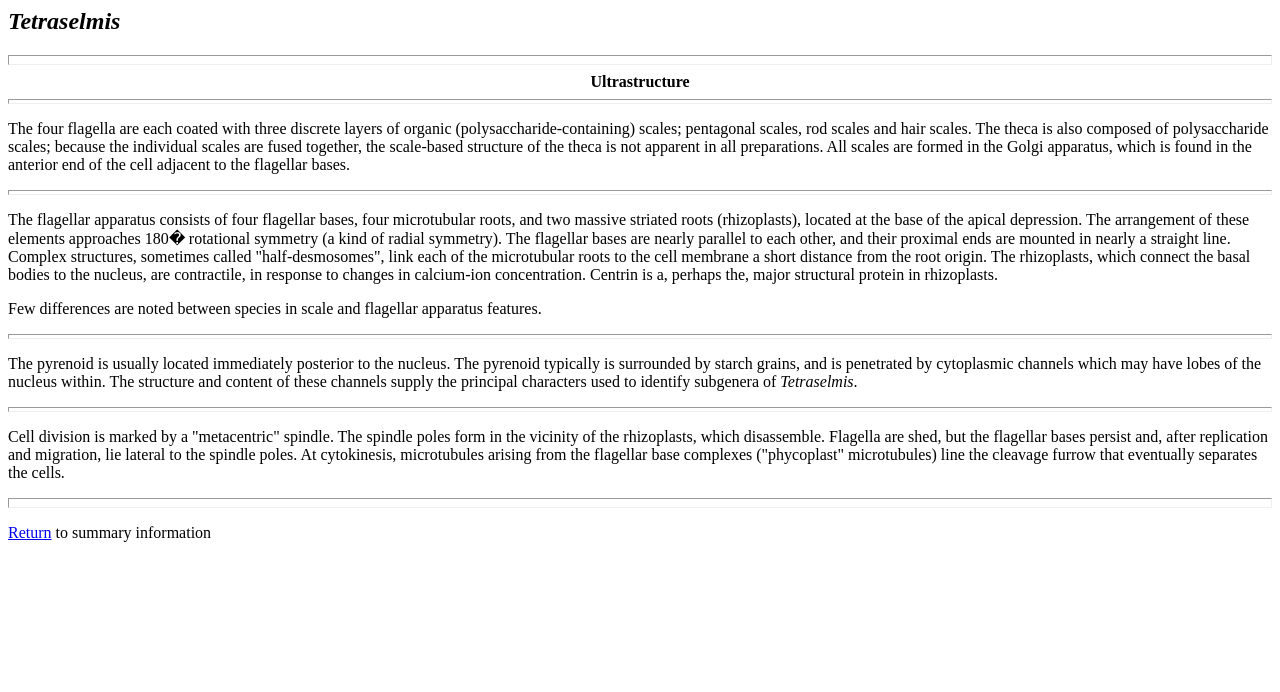What happens to the flagella during cell division?
Based on the screenshot, respond with a single word or phrase.

Shed